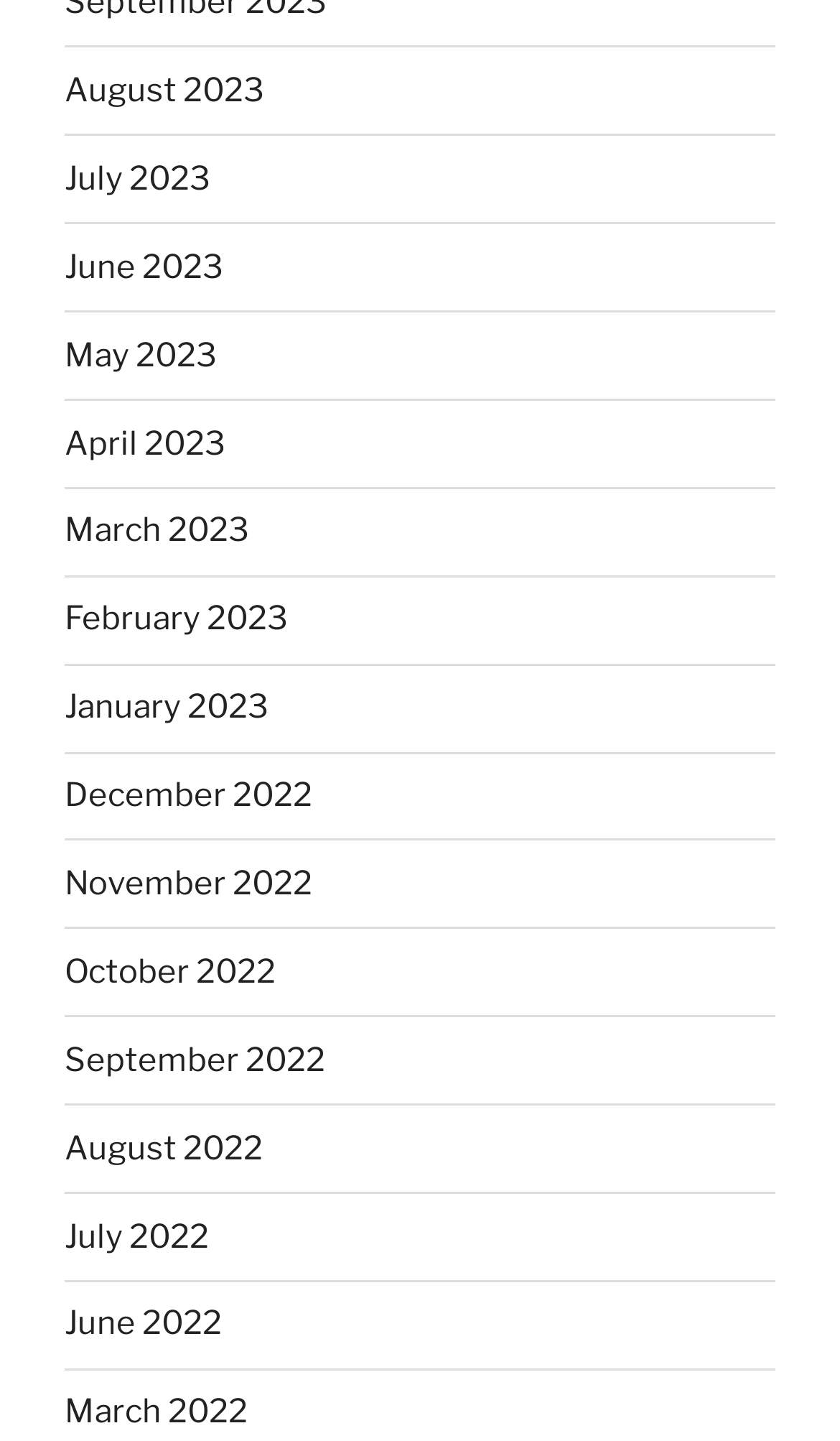Provide the bounding box coordinates for the area that should be clicked to complete the instruction: "Log in to the website".

None